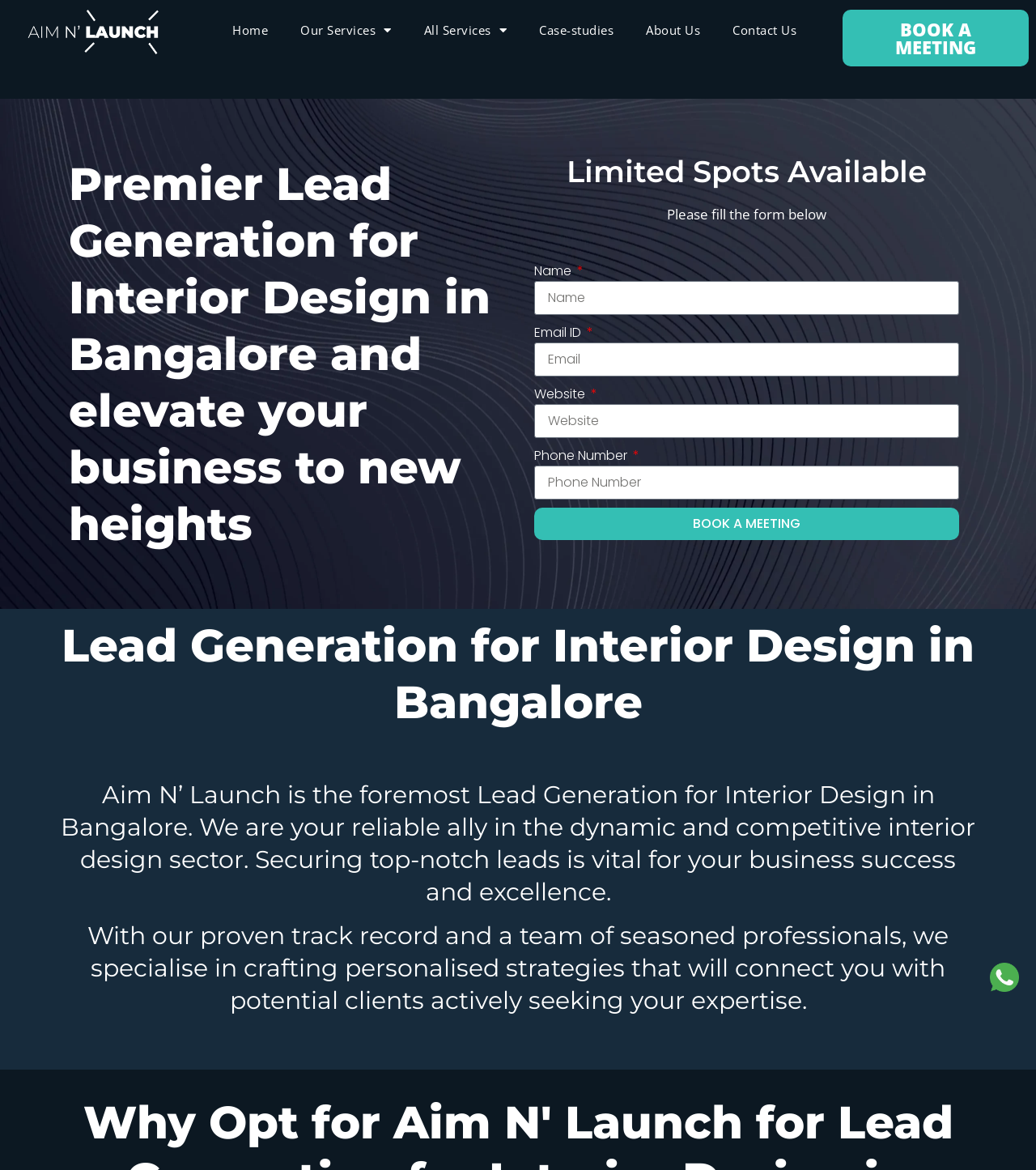What is the purpose of the form on the webpage?
Kindly give a detailed and elaborate answer to the question.

The form on the webpage is designed to collect user information, including name, email ID, website, and phone number, which is necessary to book a meeting with Aim N' Launch. The 'BOOK A MEETING' button at the end of the form suggests that the purpose of the form is to facilitate meeting bookings.